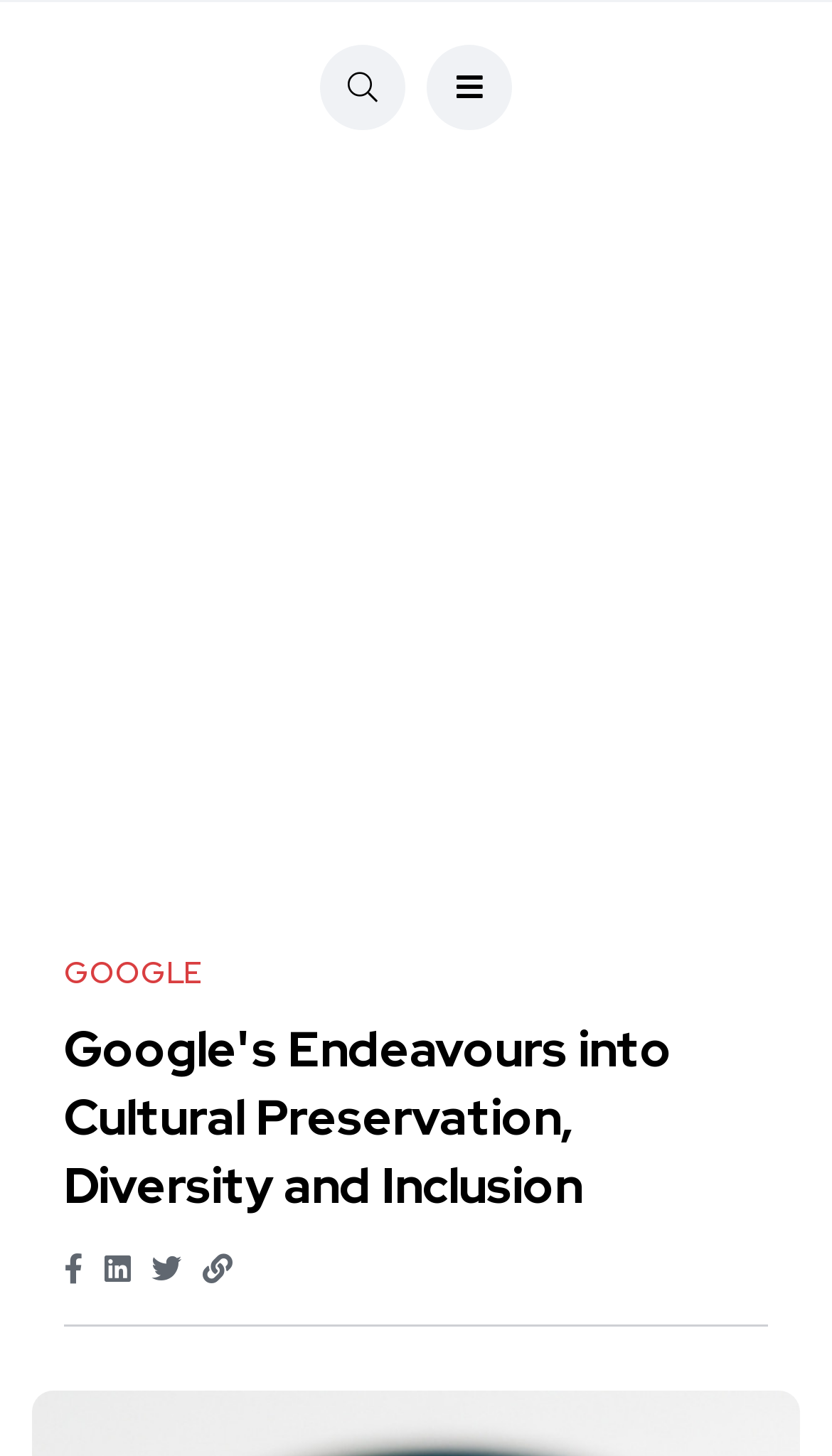What is the logo of the company?
Answer the question with as much detail as you can, using the image as a reference.

The logo of the company can be found at the top left of the webpage, which is a link with the text 'GOOGLE'.